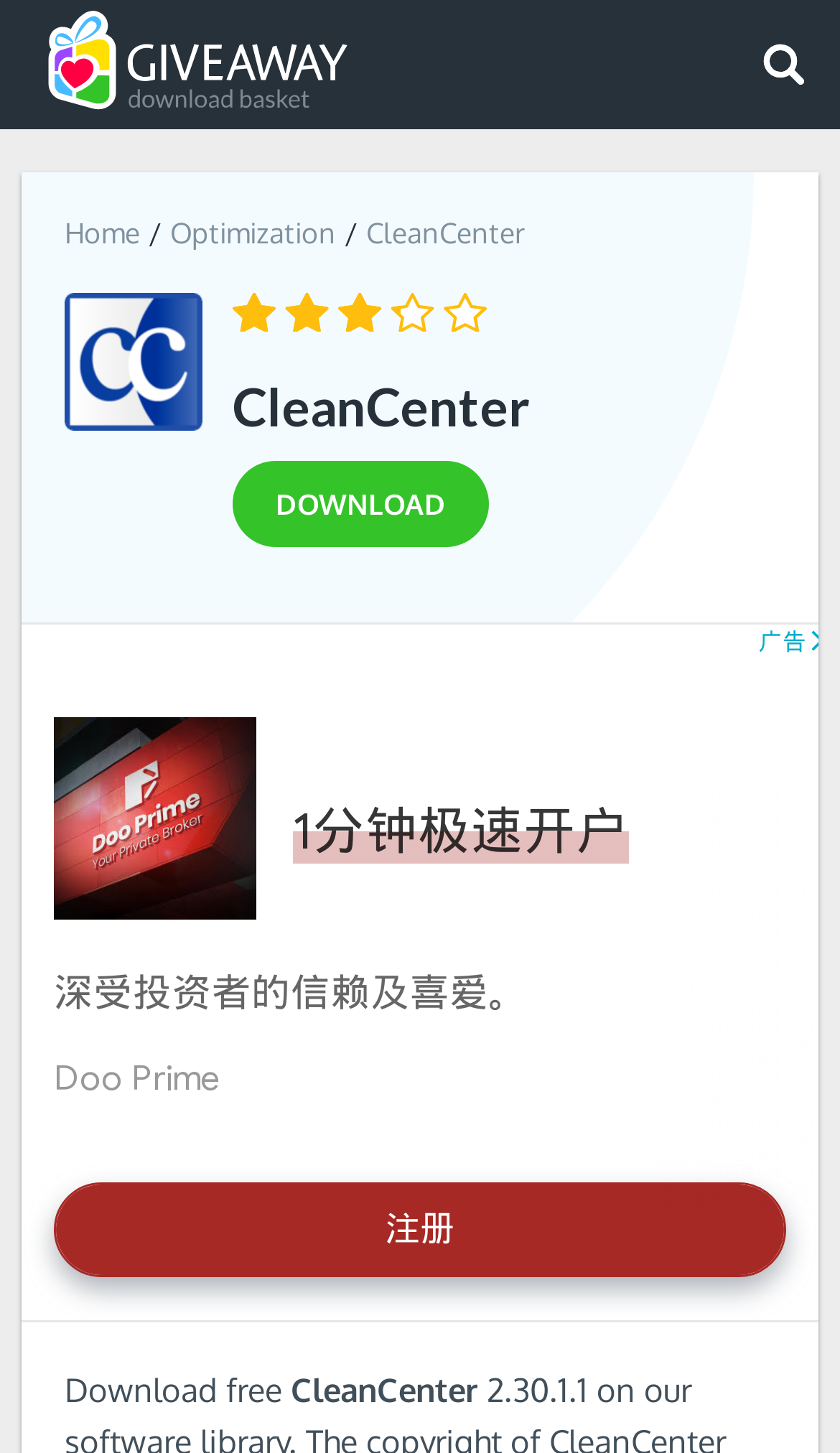Describe all visible elements and their arrangement on the webpage.

The webpage is about downloading CleanCenter, a software product for Windows PC. At the top left, there is a link to "Software and Games for Windows". Next to it, there are two buttons with no text. On the same line, there are links to "Home" and "Optimization" categories. 

Below these links, there is a heading that reads "CleanCenter" in a larger font. Underneath the heading, there is a "DOWNLOAD" link. 

On the bottom half of the page, there is a large advertisement iframe that spans the entire width of the page. 

At the very bottom of the page, there are two lines of text. The first line reads "Download free" and the second line reads "CleanCenter".